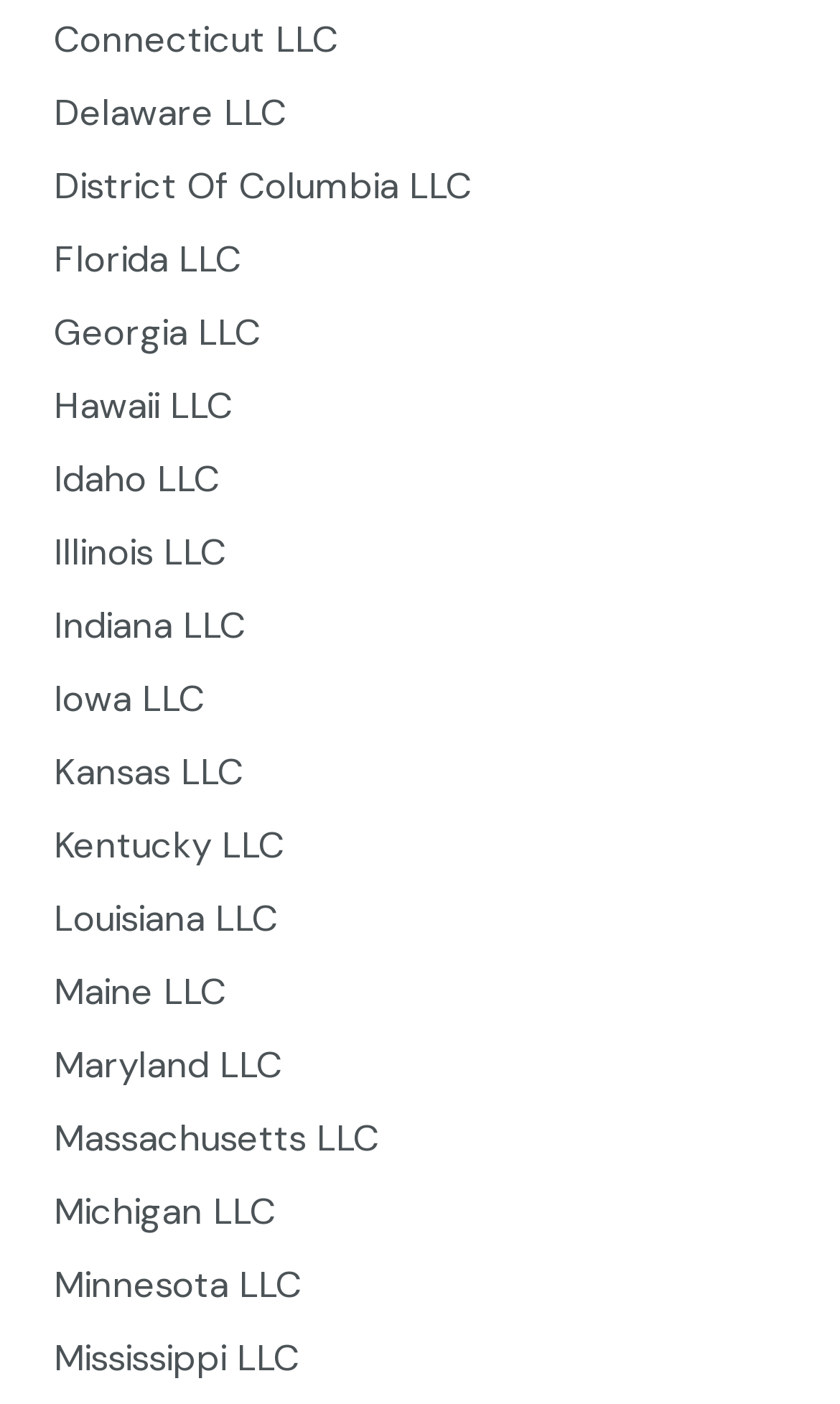What is the state listed below Florida?
Refer to the screenshot and deliver a thorough answer to the question presented.

By comparing the y1 and y2 coordinates of the link elements, I determined that the link element with the OCR text 'Georgia LLC' is located below the link element with the OCR text 'Florida LLC'.